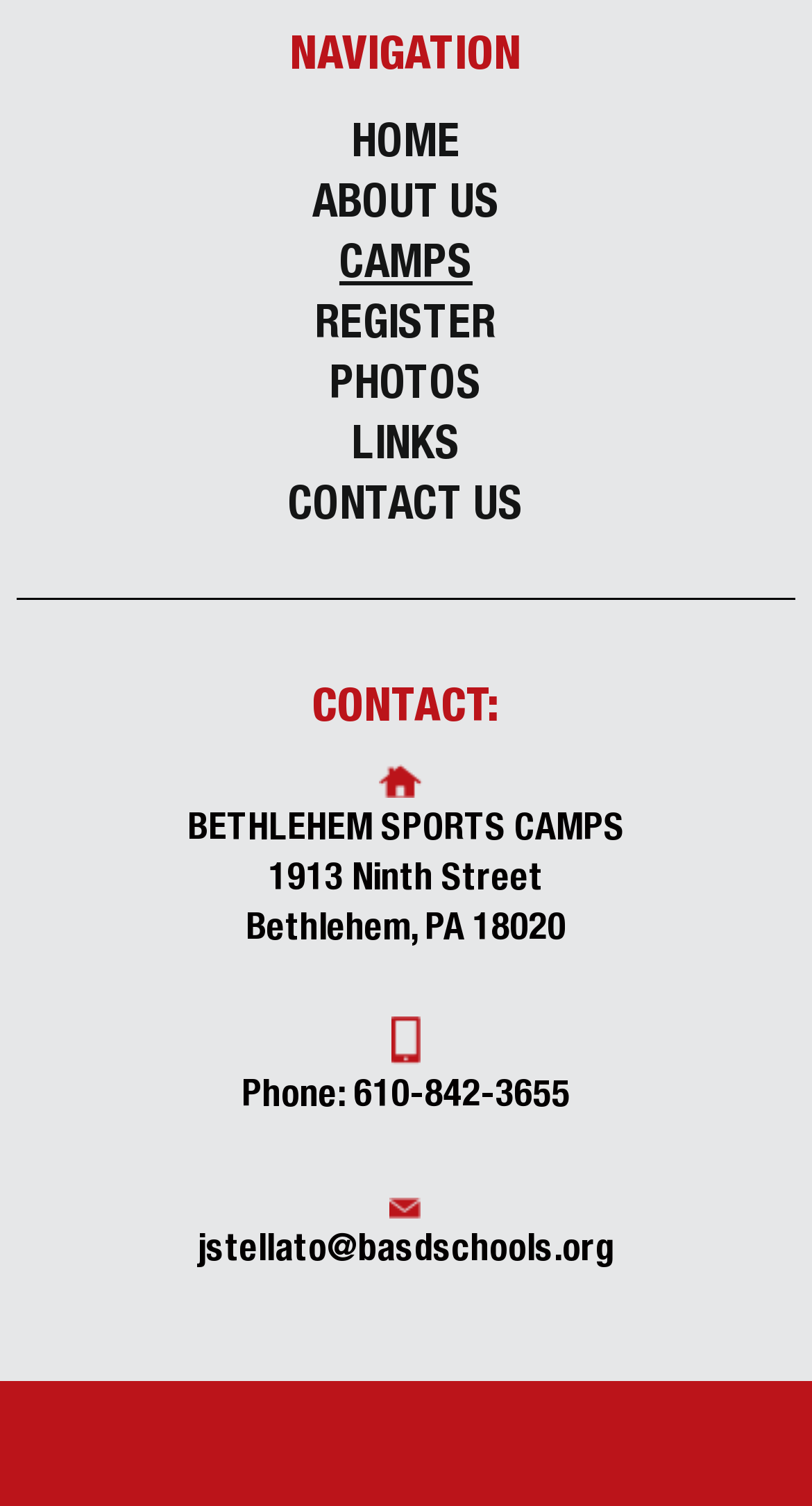Please determine the bounding box coordinates for the element that should be clicked to follow these instructions: "register for a camp".

[0.388, 0.202, 0.611, 0.233]